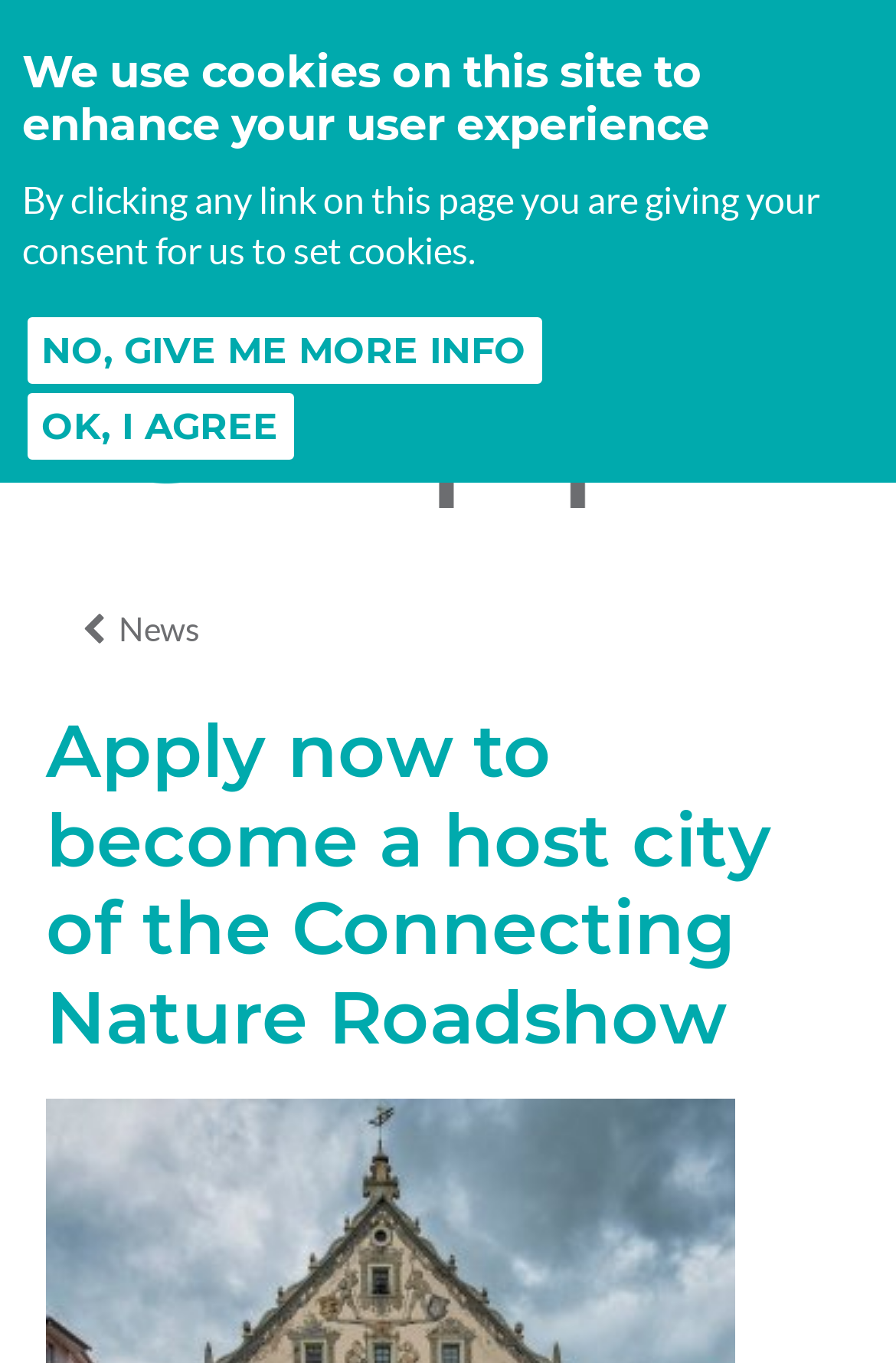Specify the bounding box coordinates of the element's area that should be clicked to execute the given instruction: "join or log in". The coordinates should be four float numbers between 0 and 1, i.e., [left, top, right, bottom].

[0.534, 0.034, 0.949, 0.086]